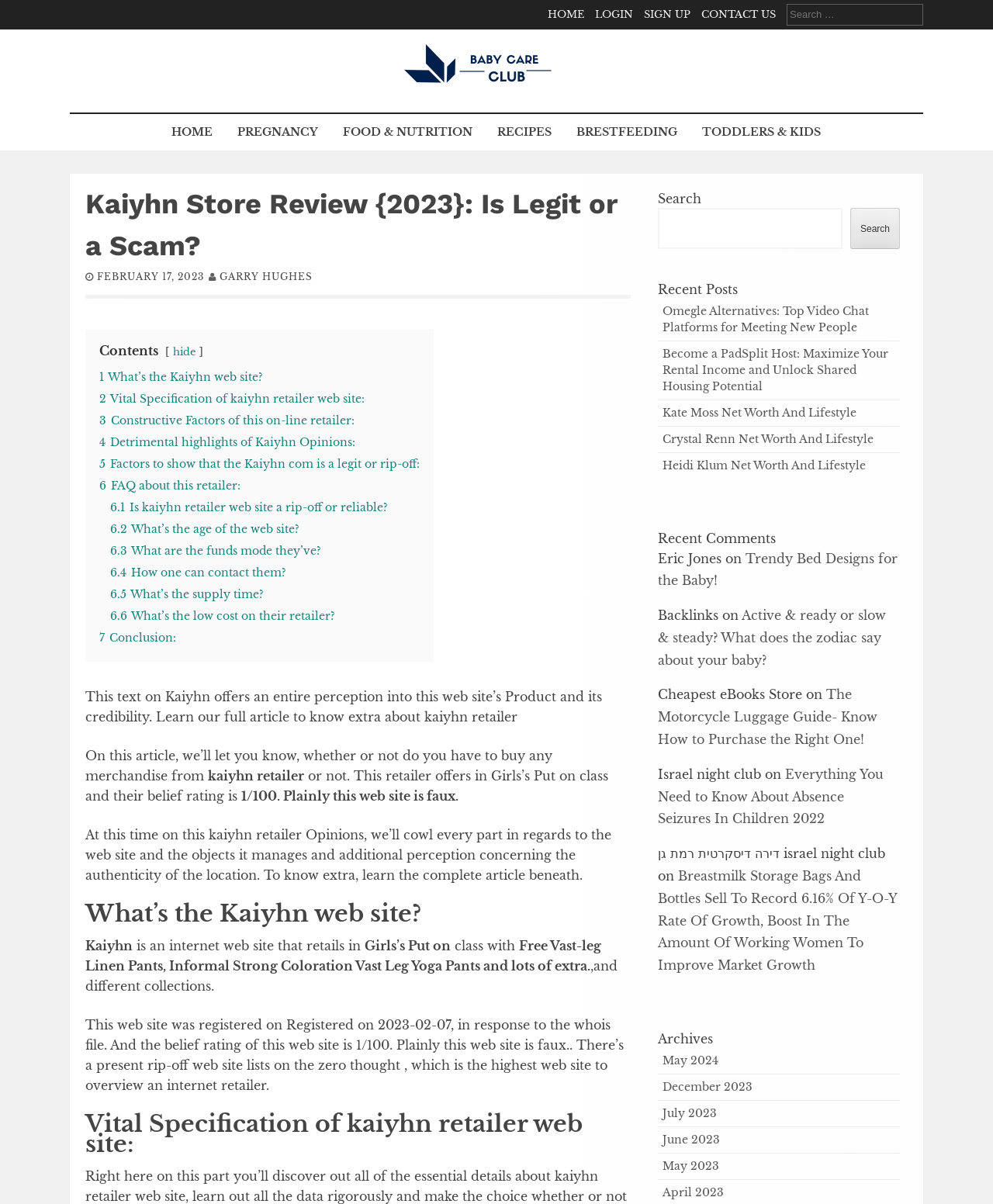Please specify the bounding box coordinates of the clickable region necessary for completing the following instruction: "View all discussion topics". The coordinates must consist of four float numbers between 0 and 1, i.e., [left, top, right, bottom].

None